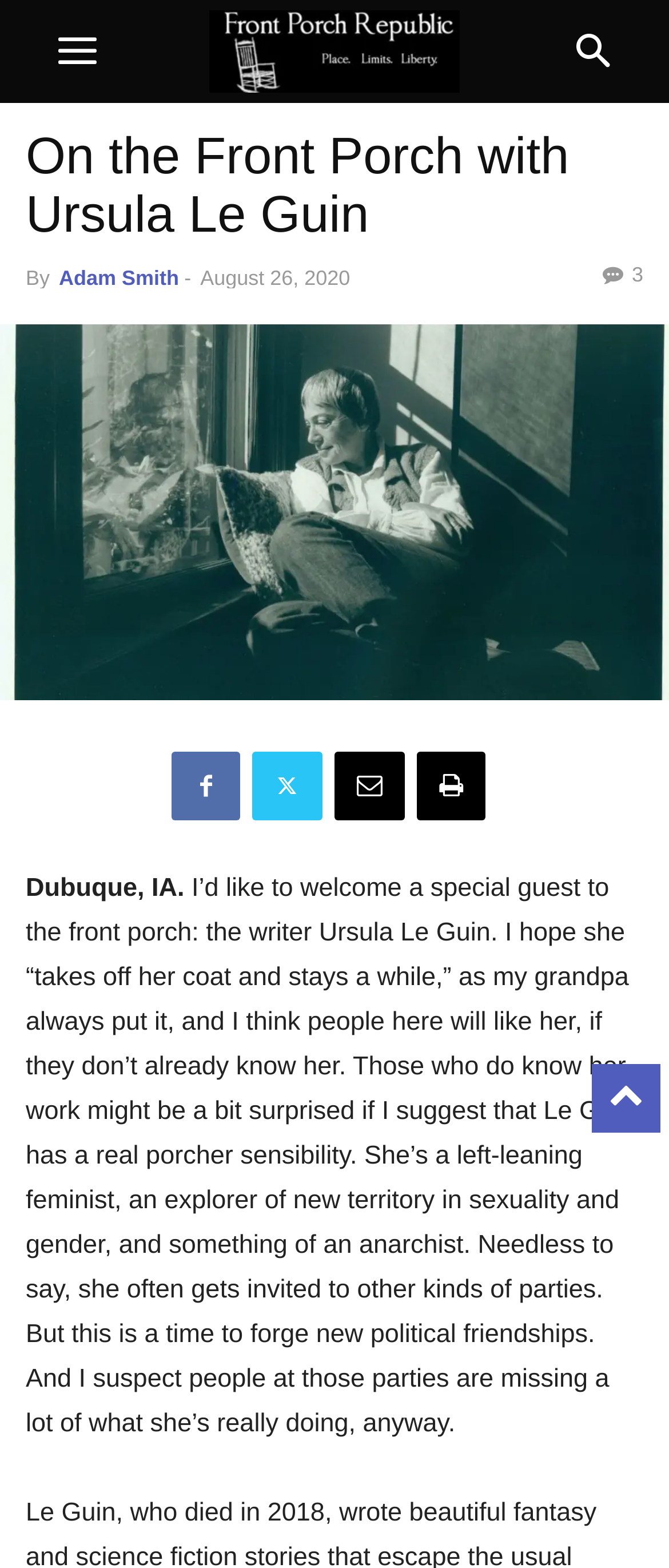How many links are in the header section?
From the screenshot, provide a brief answer in one word or phrase.

3